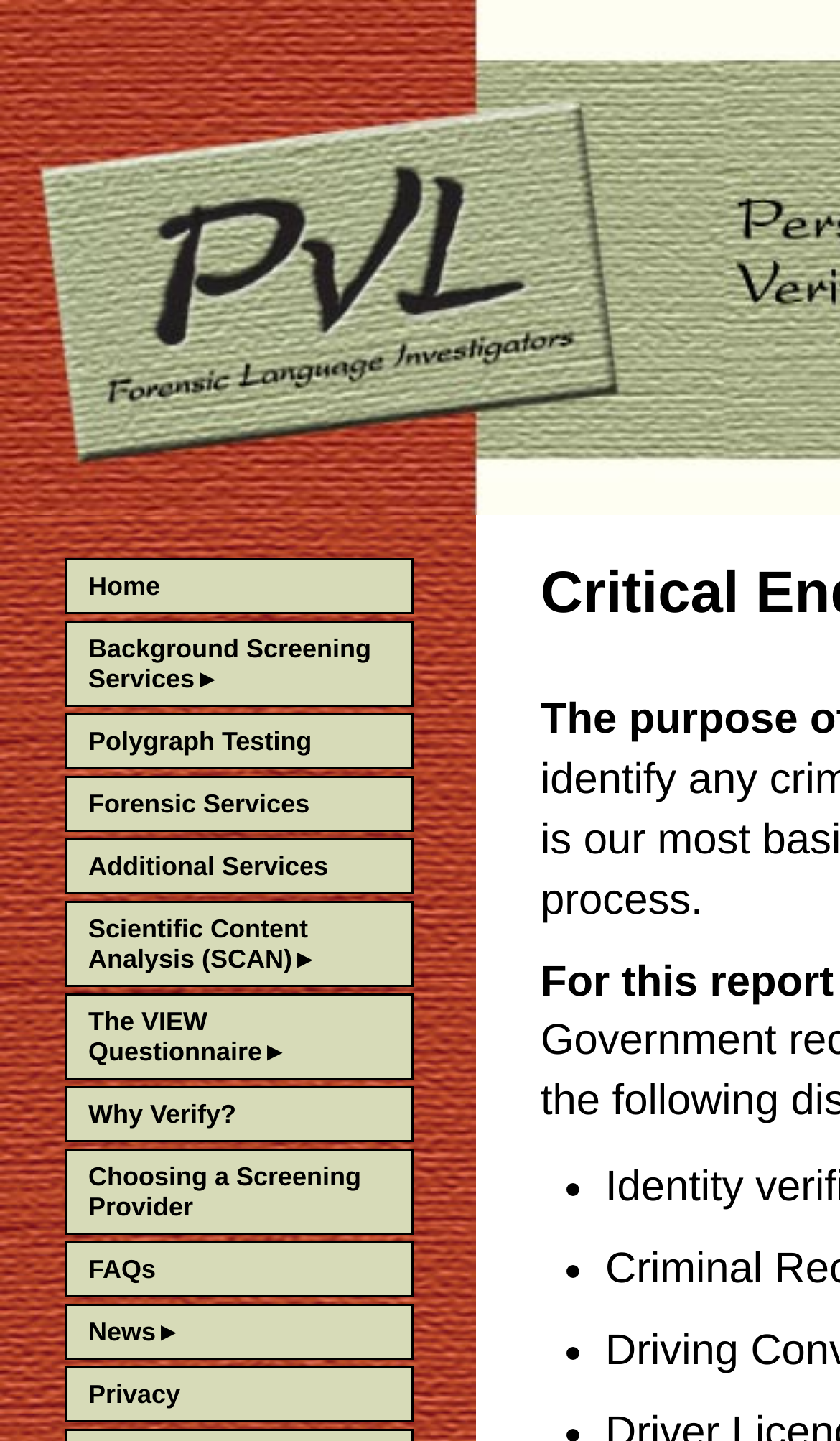Locate the bounding box coordinates of the clickable element to fulfill the following instruction: "Learn about Background Screening Services". Provide the coordinates as four float numbers between 0 and 1 in the format [left, top, right, bottom].

[0.079, 0.432, 0.49, 0.489]